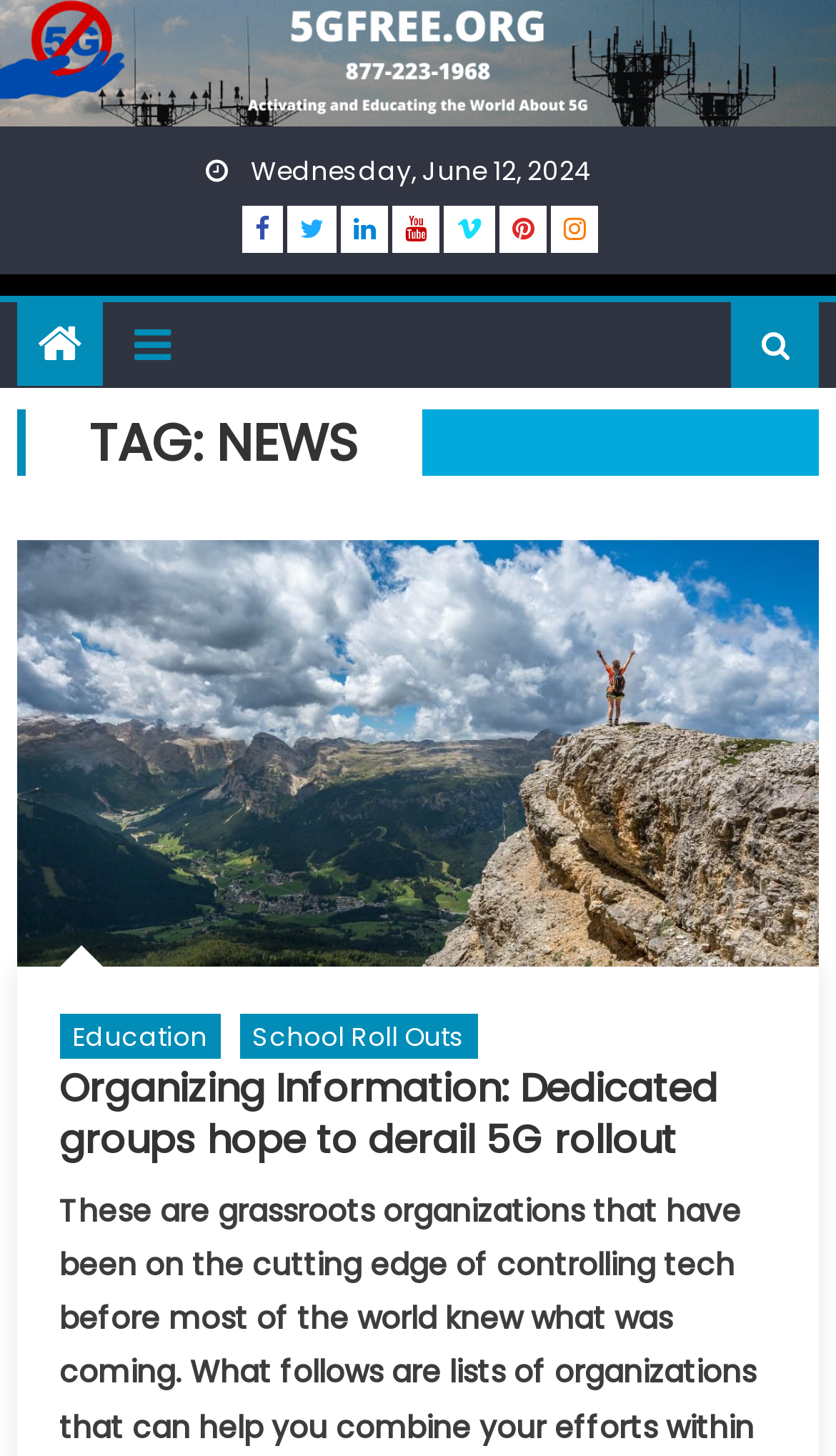Answer the following query concisely with a single word or phrase:
What is the website's logo?

5gfree.org